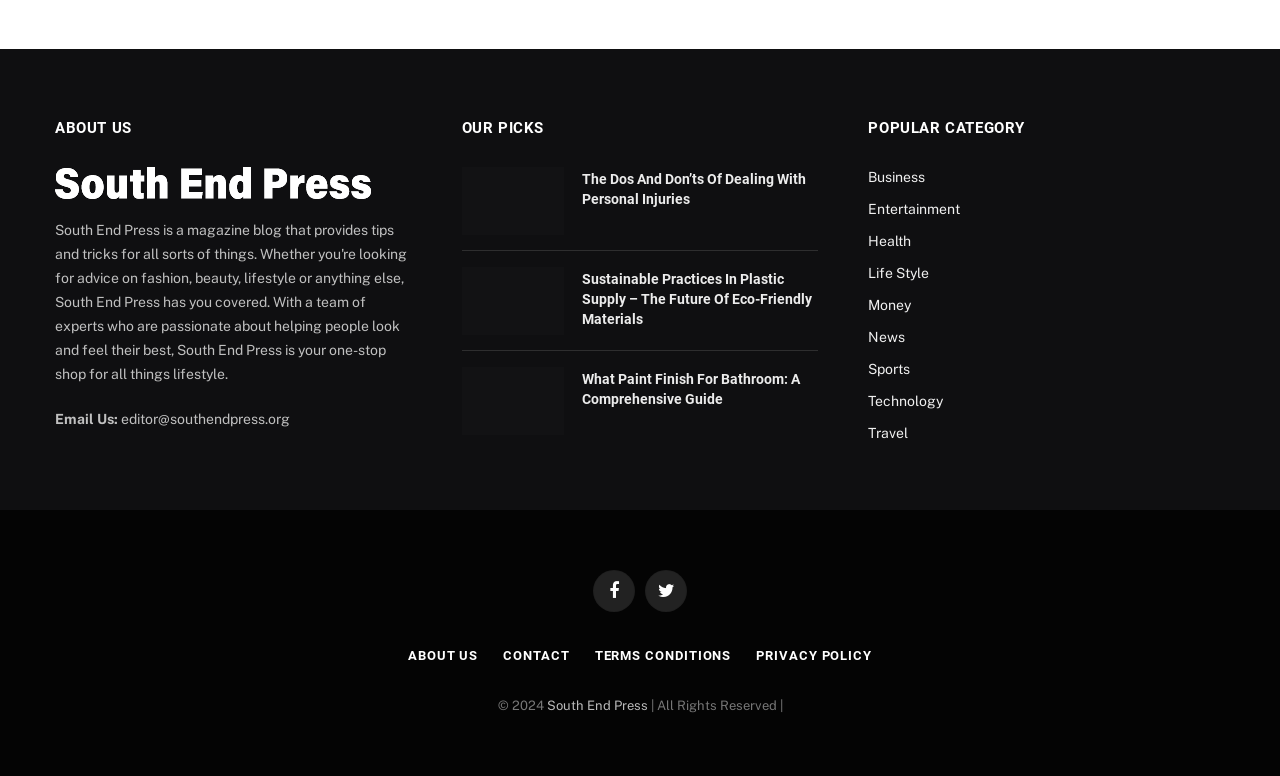Determine the coordinates of the bounding box that should be clicked to complete the instruction: "Read about sustainable practices in plastic supply". The coordinates should be represented by four float numbers between 0 and 1: [left, top, right, bottom].

[0.361, 0.344, 0.44, 0.431]